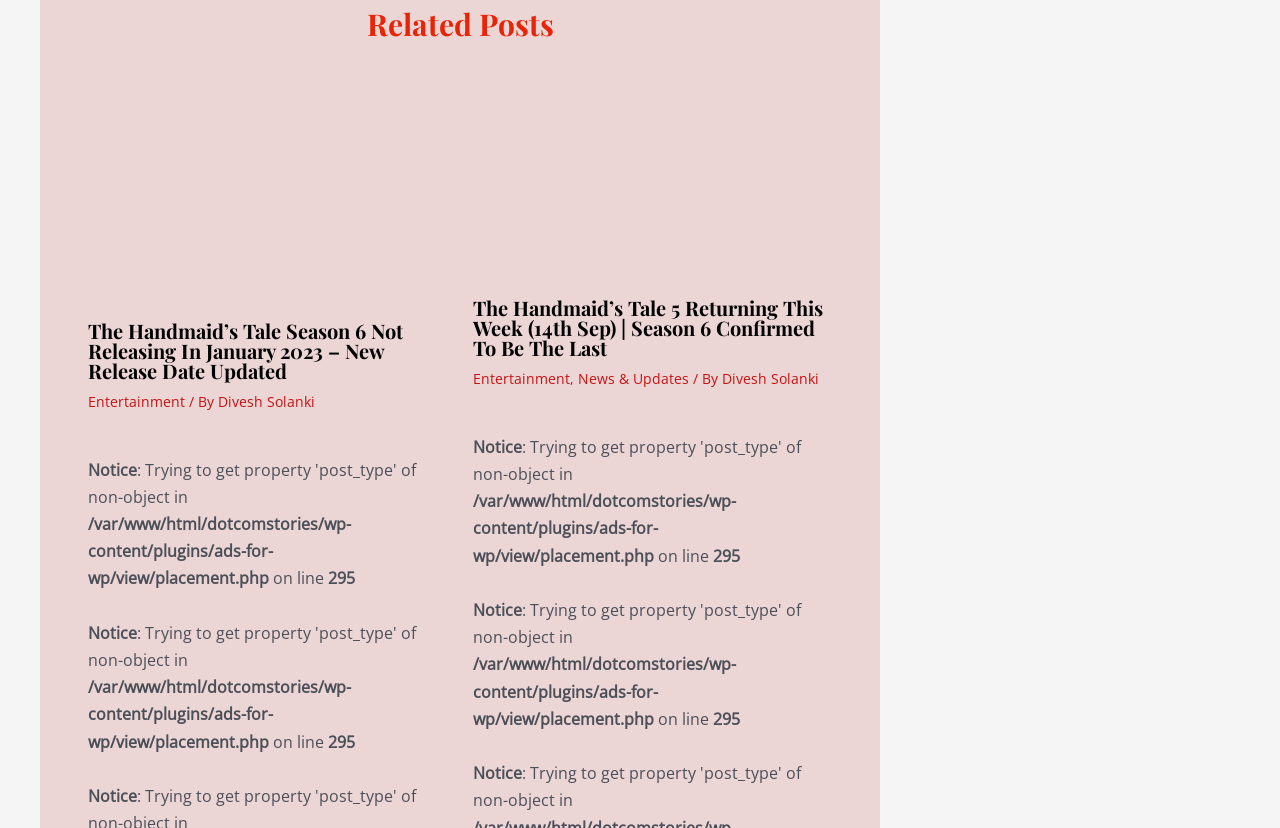Identify the bounding box coordinates of the HTML element based on this description: "Divesh Solanki".

[0.564, 0.446, 0.639, 0.469]